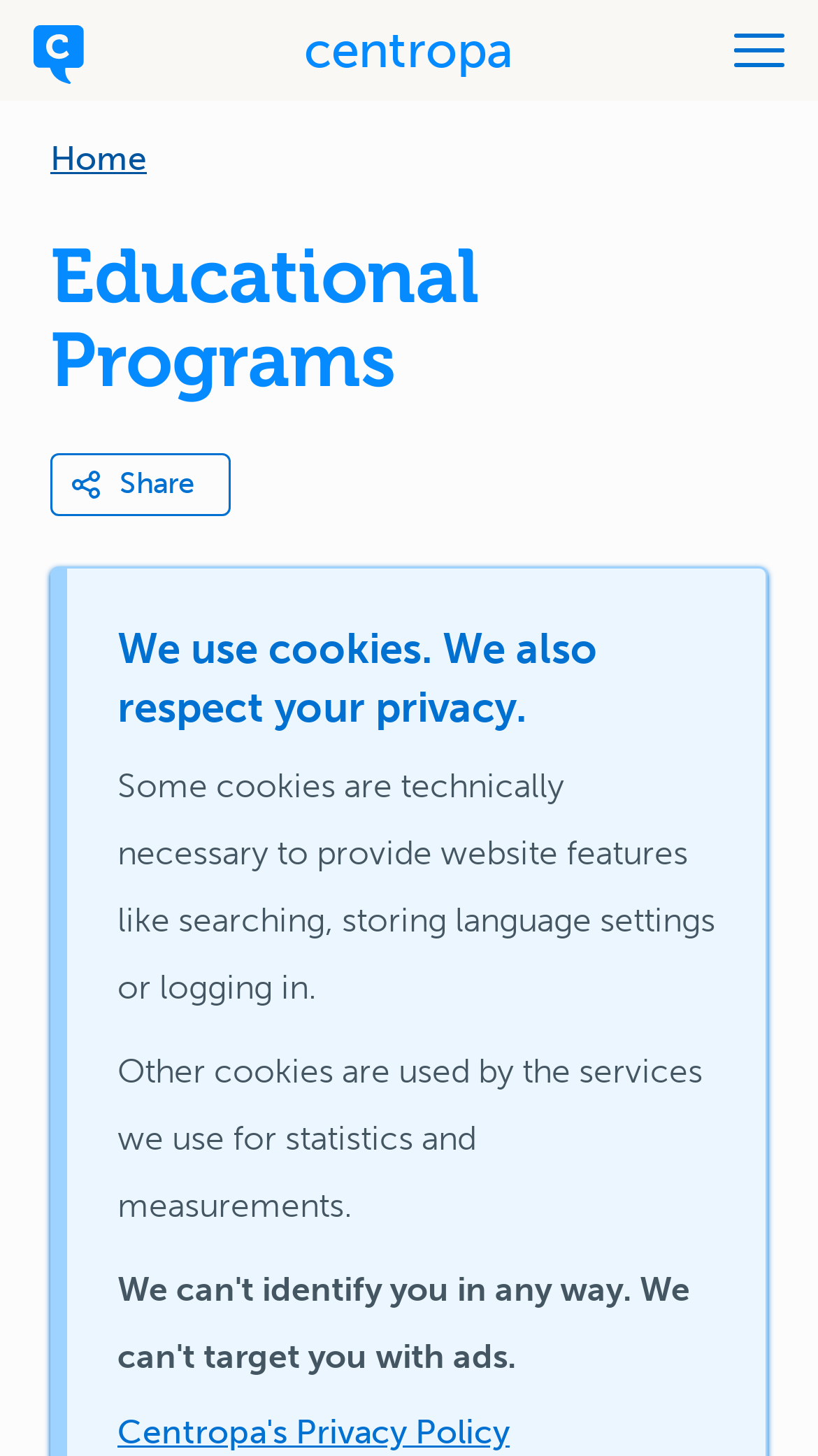What is the status of the disclosure triangle?
Using the image, give a concise answer in the form of a single word or short phrase.

Not expanded